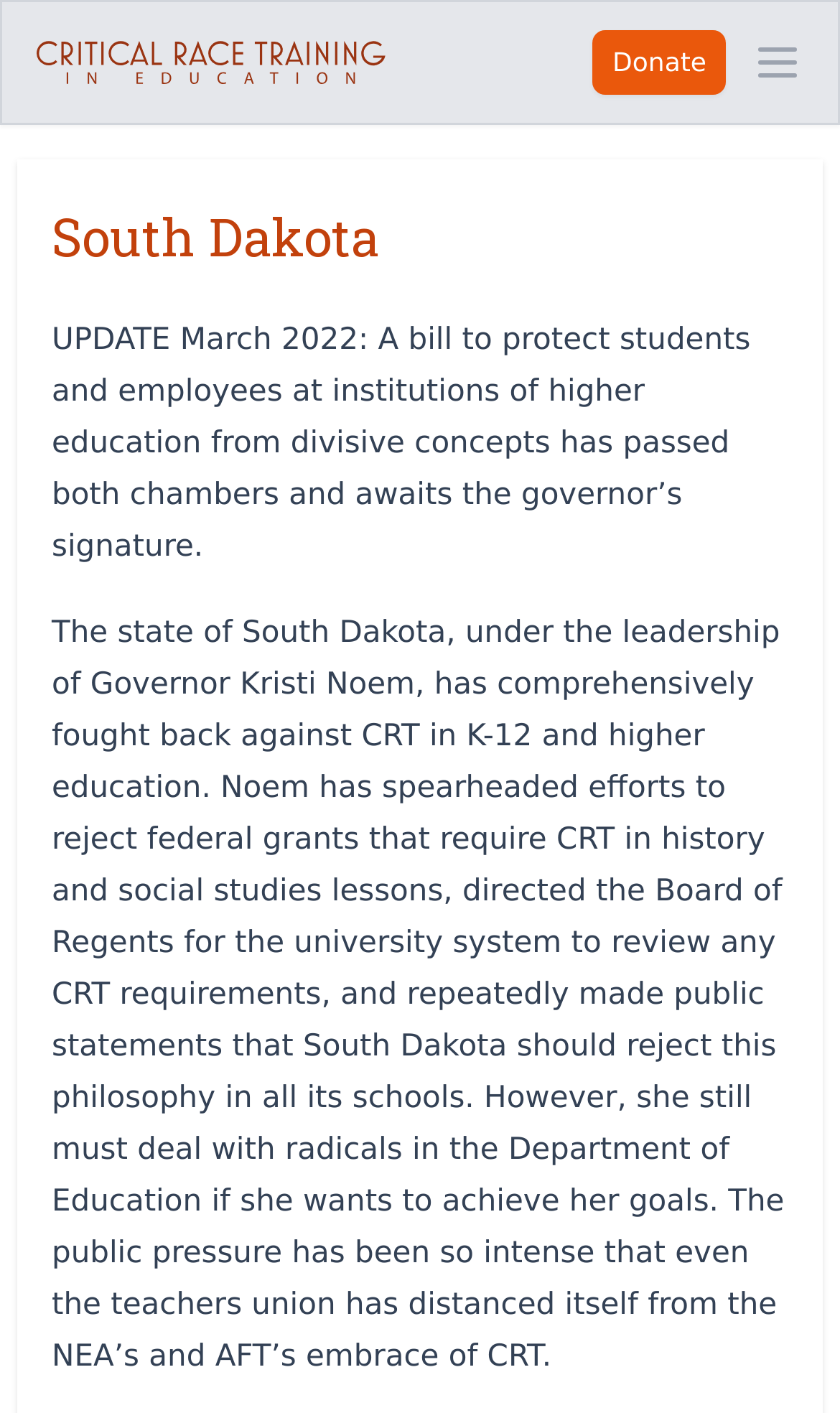Using the given element description, provide the bounding box coordinates (top-left x, top-left y, bottom-right x, bottom-right y) for the corresponding UI element in the screenshot: Open menu

[0.874, 0.014, 0.977, 0.075]